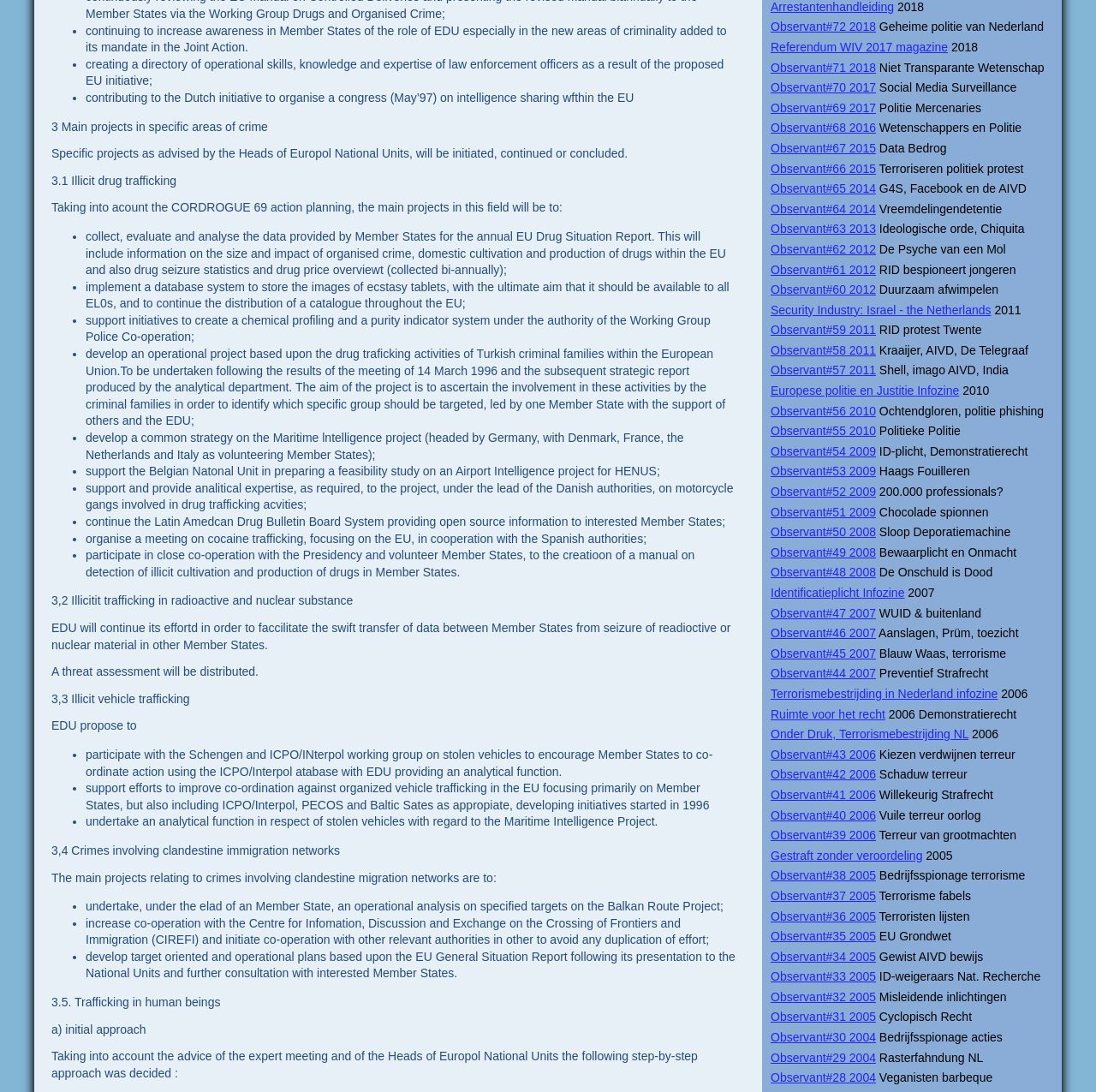How many links are there on the webpage?
Refer to the image and provide a one-word or short phrase answer.

More than 40